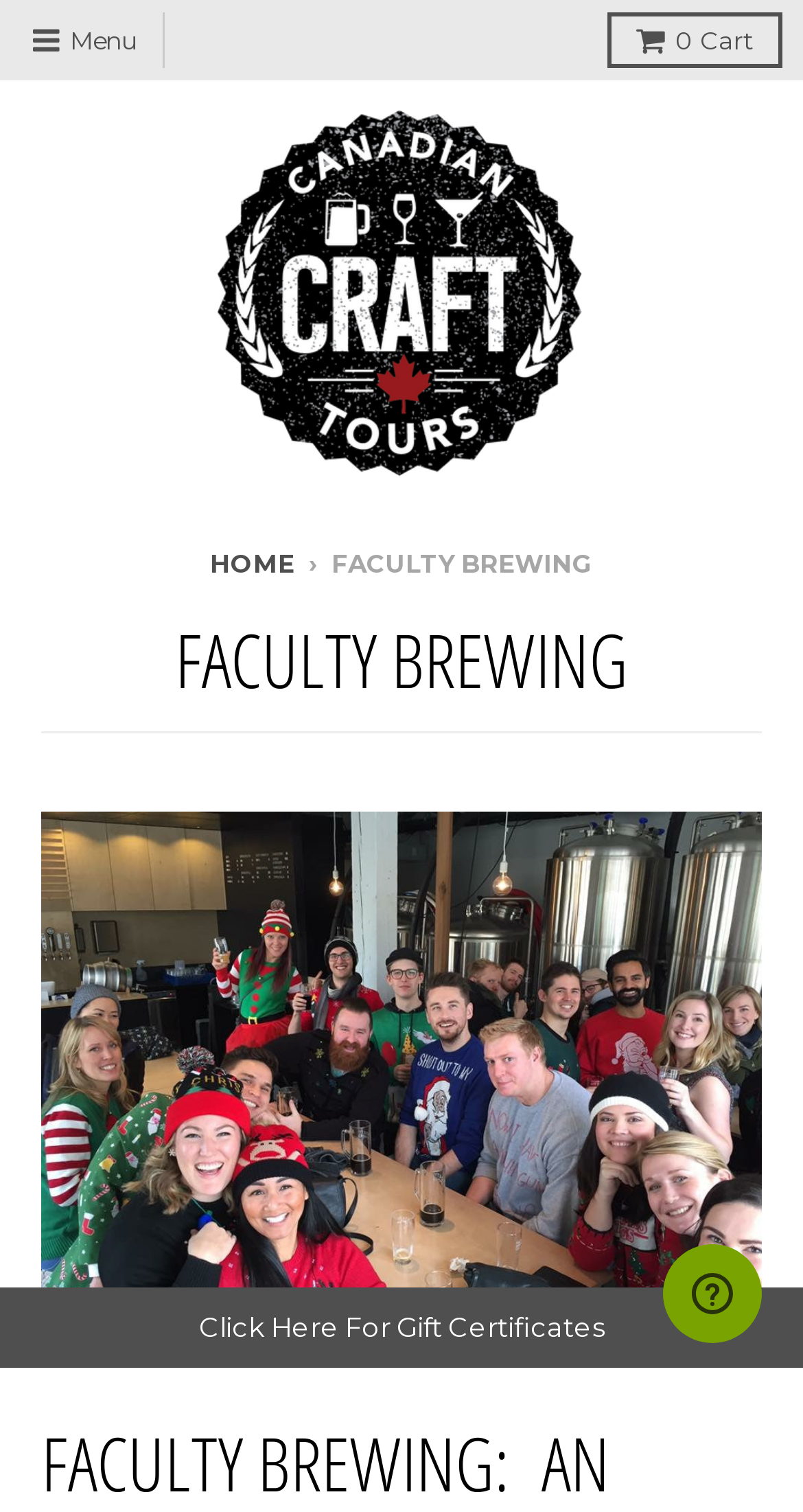Answer this question using a single word or a brief phrase:
What is the name of the brewery?

Faculty Brewing